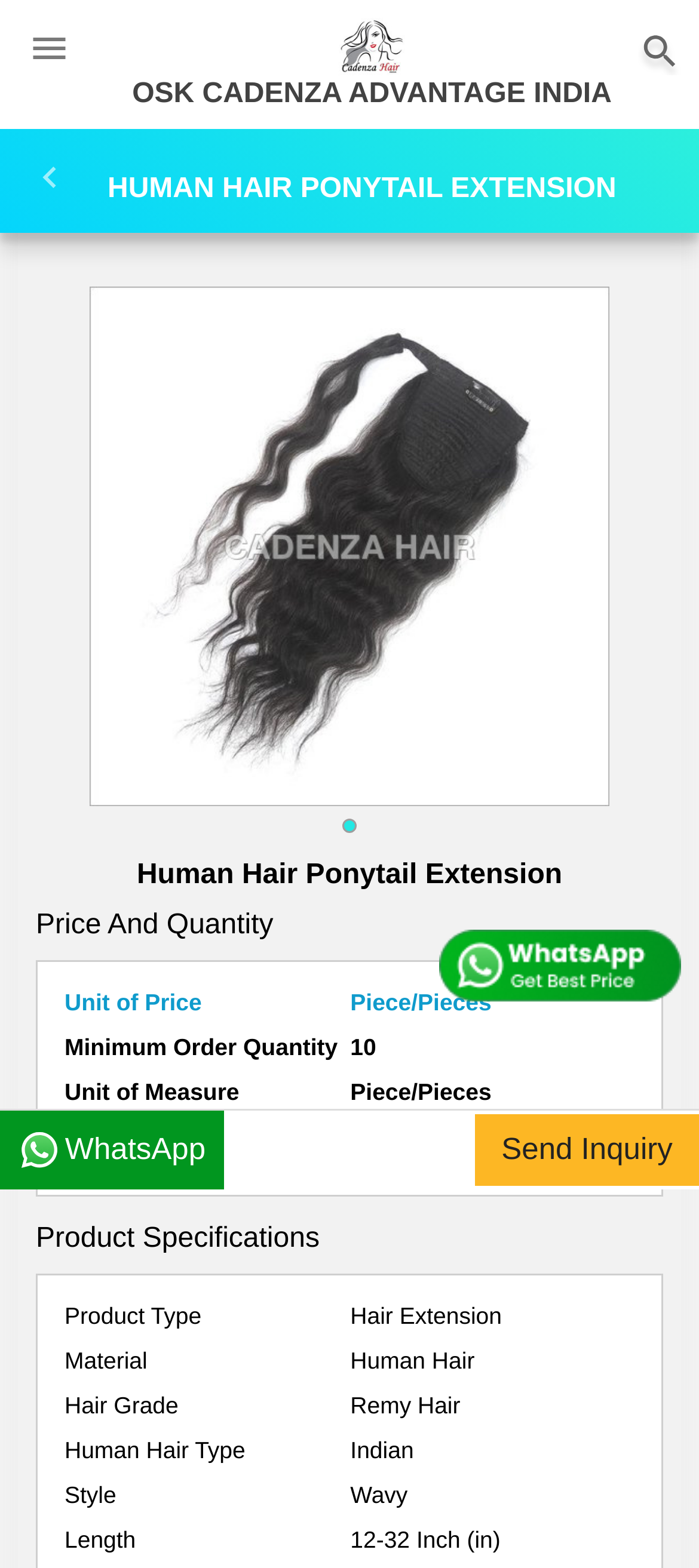What is the price of the Human Hair Ponytail Extension?
Please analyze the image and answer the question with as much detail as possible.

I found the answer by looking at the section 'Price And Quantity' where it lists the 'Price' as 64.28 USD ($).